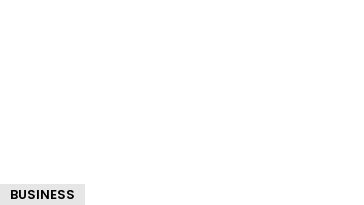What theme is this section related to?
Give a detailed explanation using the information visible in the image.

The caption states that this section is part of a broader discussion related to business, which includes themes such as commerce, economic activity, and consumer culture in South Africa, indicating that the section is related to the theme of business.